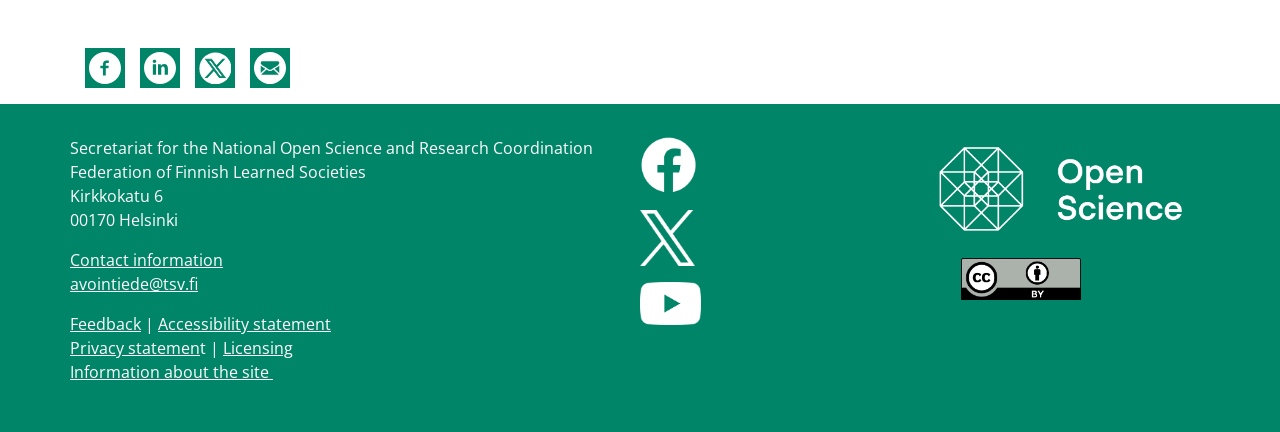Using the webpage screenshot, find the UI element described by title="Open Science on Twitter". Provide the bounding box coordinates in the format (top-left x, top-left y, bottom-right x, bottom-right y), ensuring all values are floating point numbers between 0 and 1.

[0.5, 0.521, 0.543, 0.572]